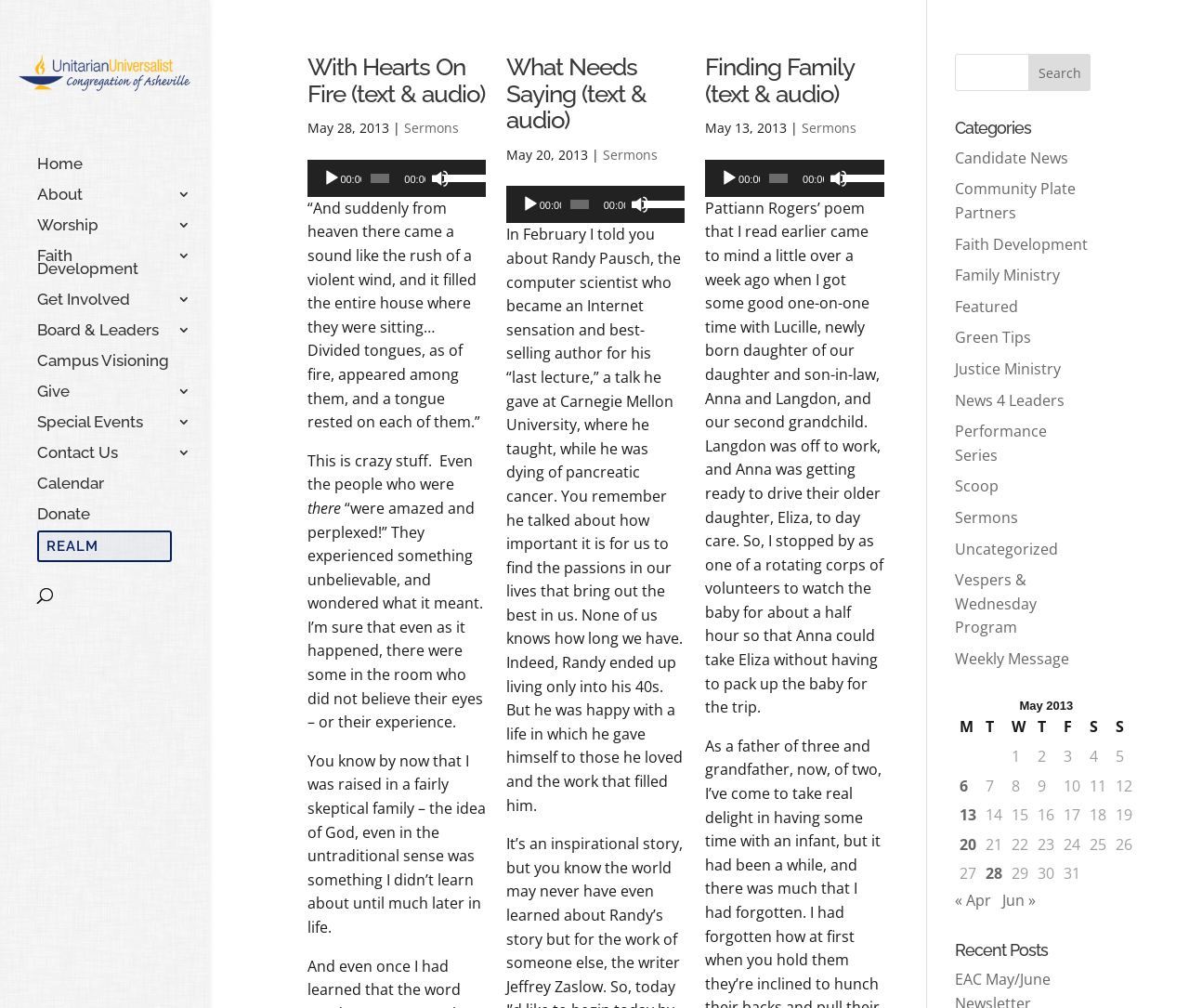Summarize the webpage with a detailed and informative caption.

The webpage is about the Unitarian Universalist Congregation of Asheville, with a focus on sermons and community news. At the top, there is a logo and a navigation menu with links to various sections of the website, including "Home", "About", "Worship", "Faith Development", and more.

Below the navigation menu, there are three sections featuring sermons, each with a heading, a date, and an audio player. The sermons are titled "With Hearts On Fire", "What Needs Saying", and "Finding Family". Each audio player has controls to play, pause, and adjust the volume.

To the right of the sermon sections, there is a search bar and a list of categories, including "Candidate News", "Community Plate Partners", "Faith Development", and more. Each category has a link to a related webpage.

The overall layout is organized and easy to navigate, with clear headings and concise text. The use of audio players and search functionality suggests that the website is designed to be interactive and user-friendly.